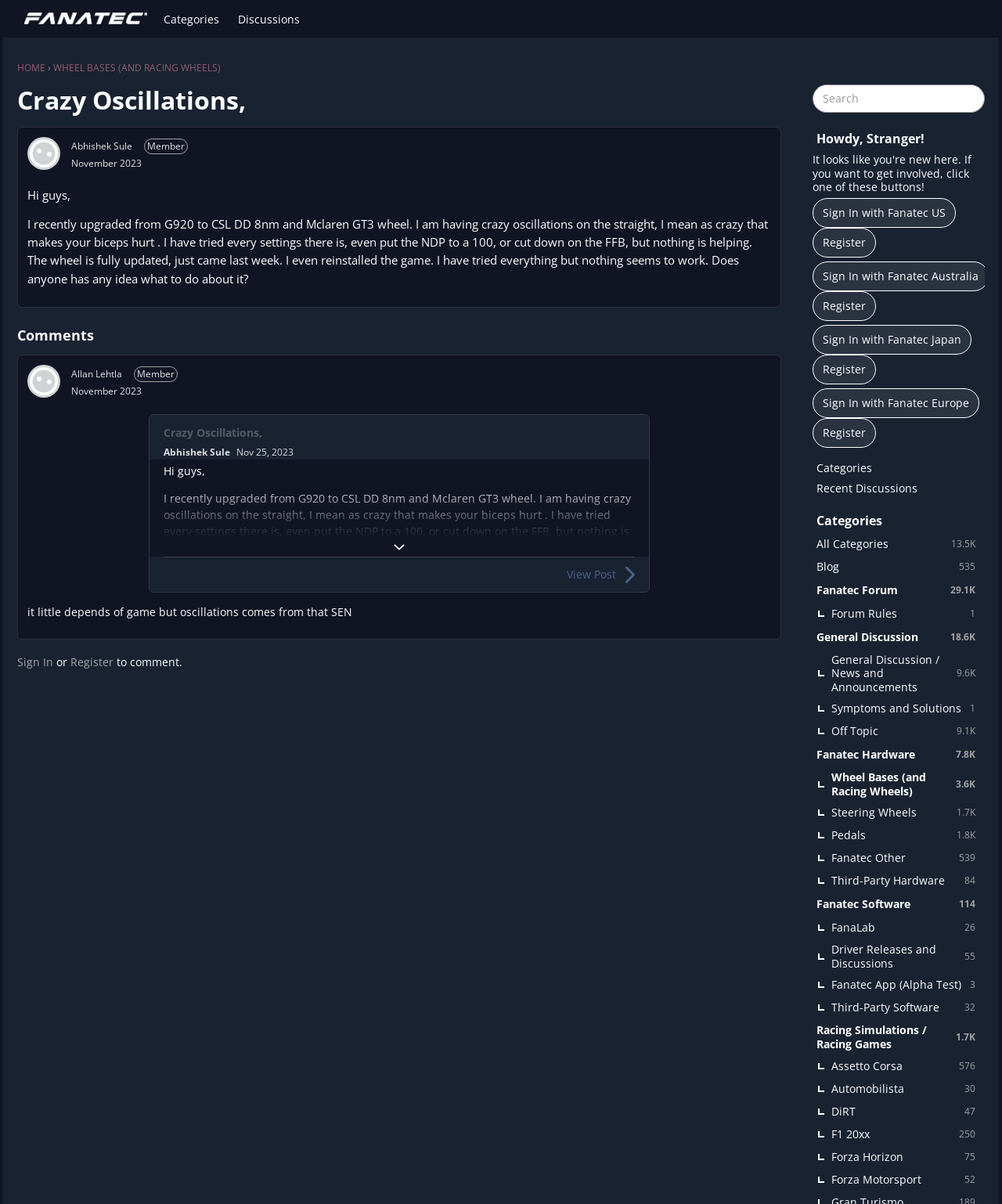Determine the bounding box coordinates of the element's region needed to click to follow the instruction: "View the categories". Provide these coordinates as four float numbers between 0 and 1, formatted as [left, top, right, bottom].

[0.154, 0.004, 0.228, 0.027]